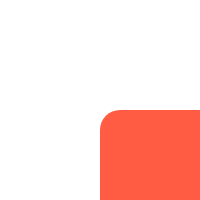Explain the contents of the image with as much detail as possible.

The image presents an abstract design featuring a vibrant, rounded rectangle in a warm orange hue. This graphic element adds a dynamic visual contrast against a plain background, likely contributing to a modern and engaging aesthetic. The simplicity of the design may serve to draw attention to accompanying text or content, reinforcing the theme of active participation and engagement, as highlighted in the related discussion on incentives in research. This visual could be effectively utilized within the context of a conclusion or informative segment of a presentation or document, emphasizing the importance of motivation in fostering involvement and insights.